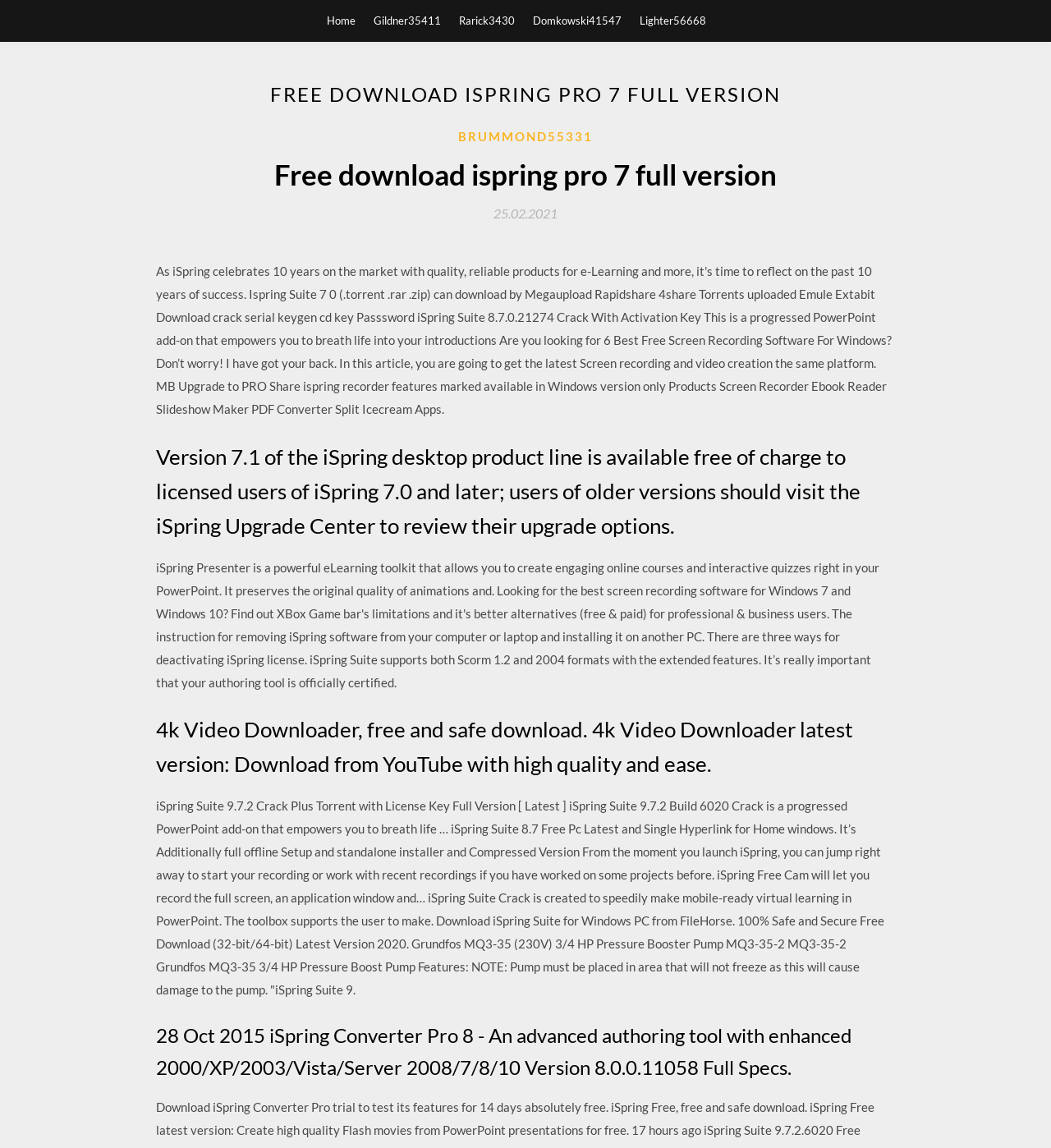Locate the bounding box coordinates of the area that needs to be clicked to fulfill the following instruction: "Read about iSpring Suite 9.7.2 Crack". The coordinates should be in the format of four float numbers between 0 and 1, namely [left, top, right, bottom].

[0.148, 0.695, 0.841, 0.868]